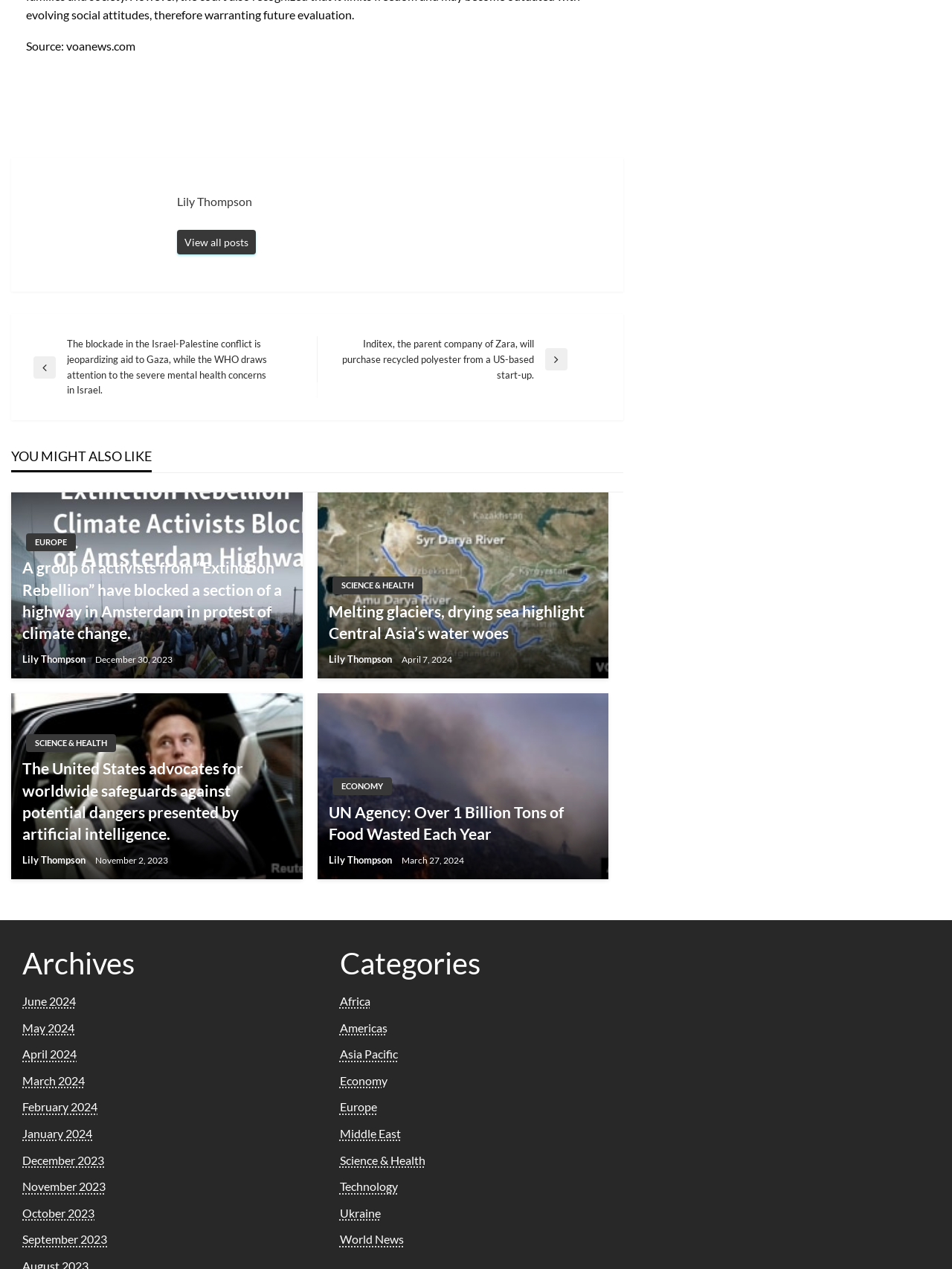Locate the bounding box coordinates of the clickable area to execute the instruction: "View posts in the Economy category". Provide the coordinates as four float numbers between 0 and 1, represented as [left, top, right, bottom].

[0.357, 0.846, 0.407, 0.857]